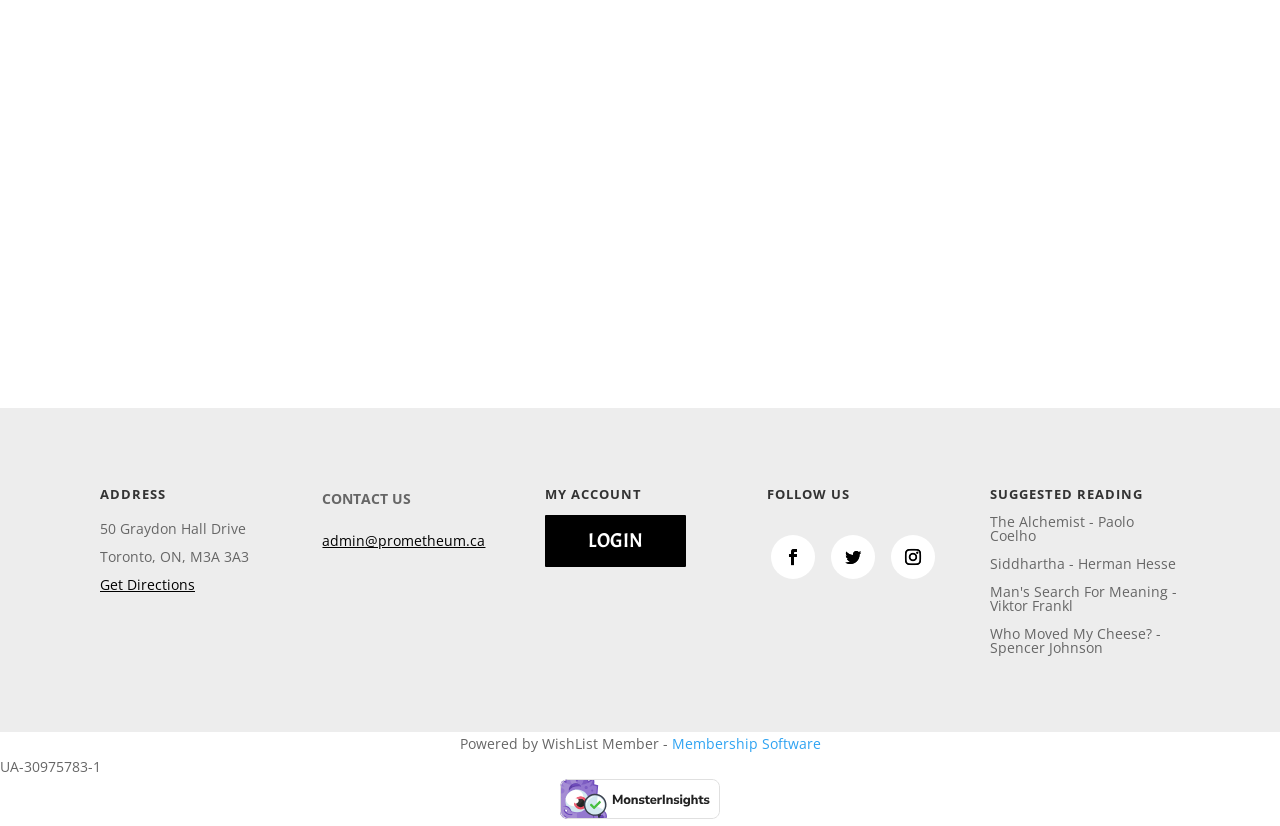What is the name of the first suggested reading book?
Could you answer the question with a detailed and thorough explanation?

I found the suggested reading books by looking at the 'SUGGESTED READING' section on the webpage. The first book listed is 'The Alchemist' by Paolo Coelho.